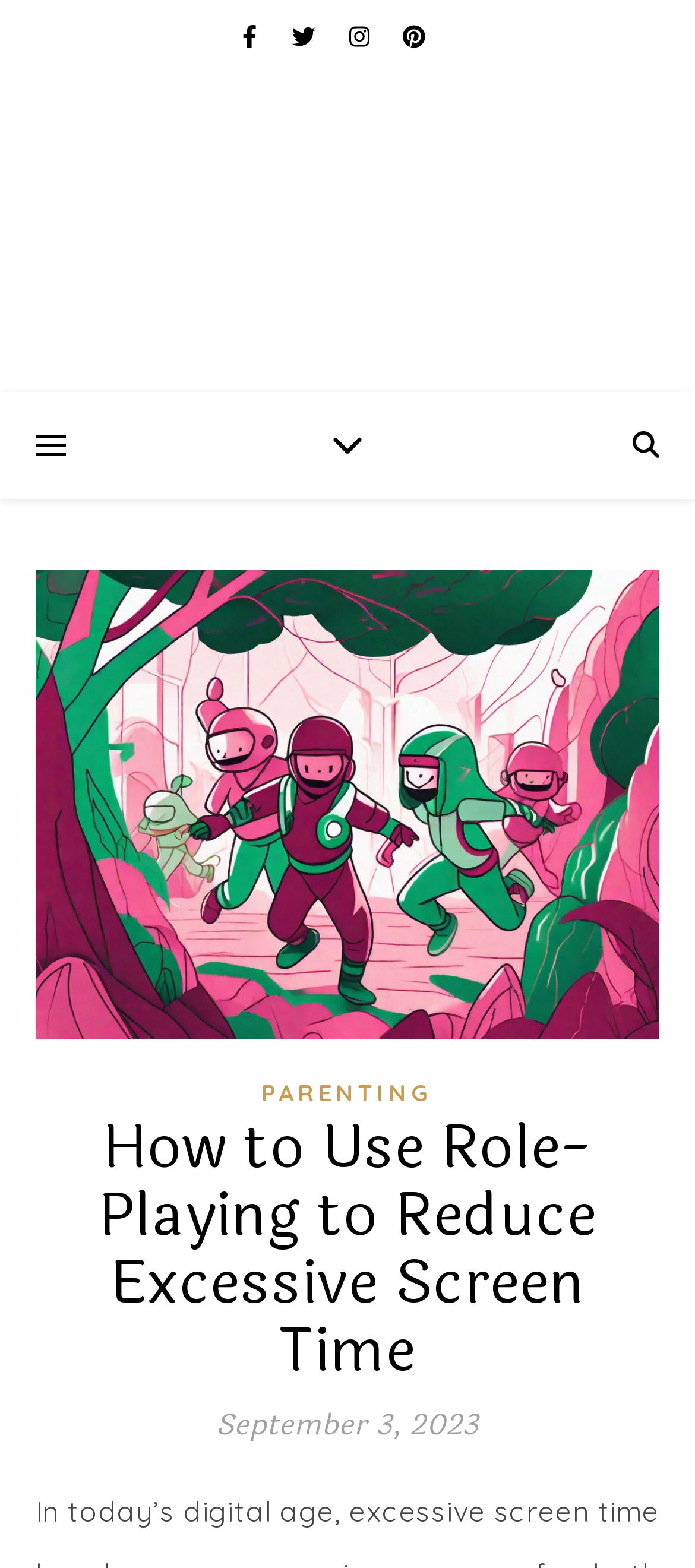How many links are in the top navigation bar?
Please provide a detailed answer to the question.

I counted the number of link elements in the top section of the webpage, which are located horizontally next to each other, and found that there are 4 links.